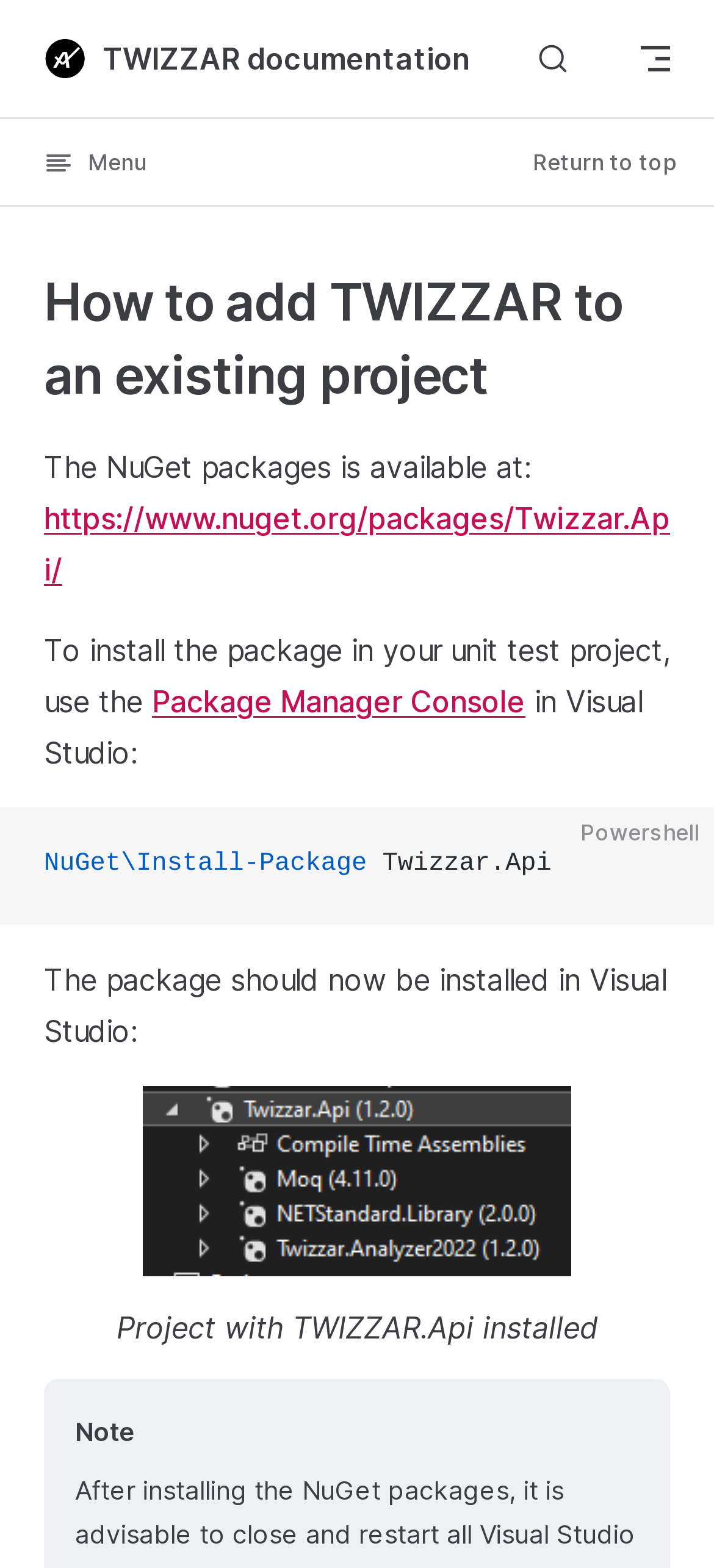Find the bounding box coordinates of the clickable element required to execute the following instruction: "Click the Copy Code button". Provide the coordinates as four float numbers between 0 and 1, i.e., [left, top, right, bottom].

[0.867, 0.529, 0.969, 0.576]